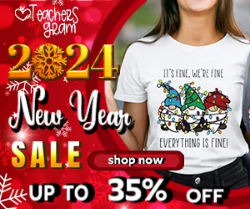Answer with a single word or phrase: 
What is the theme of the background graphics?

holiday-themed